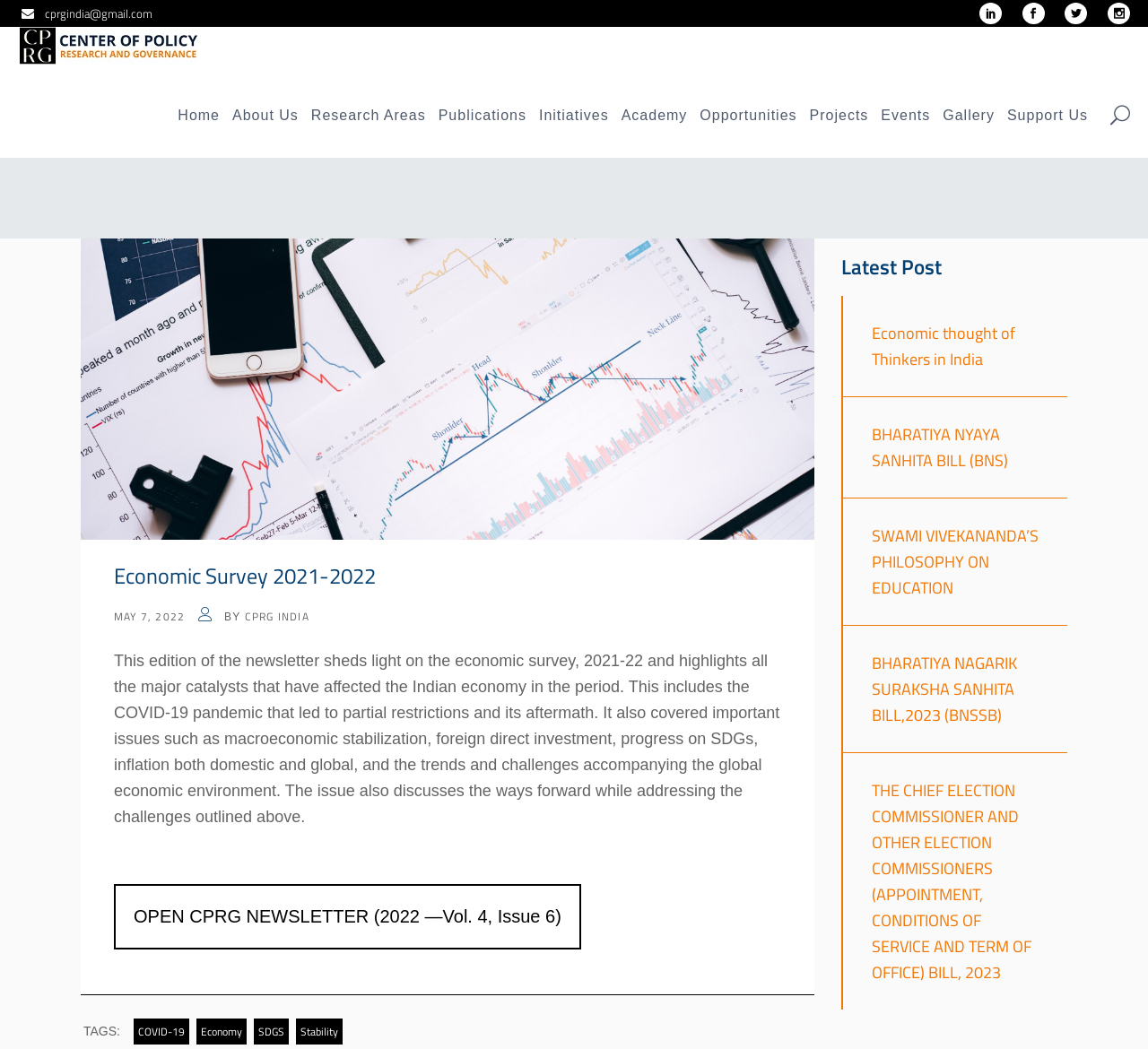Please identify the bounding box coordinates of the region to click in order to complete the task: "Open the 'CPRG NEWSLETTER (2022 —Vol. 4, Issue 6)'". The coordinates must be four float numbers between 0 and 1, specified as [left, top, right, bottom].

[0.099, 0.843, 0.506, 0.905]